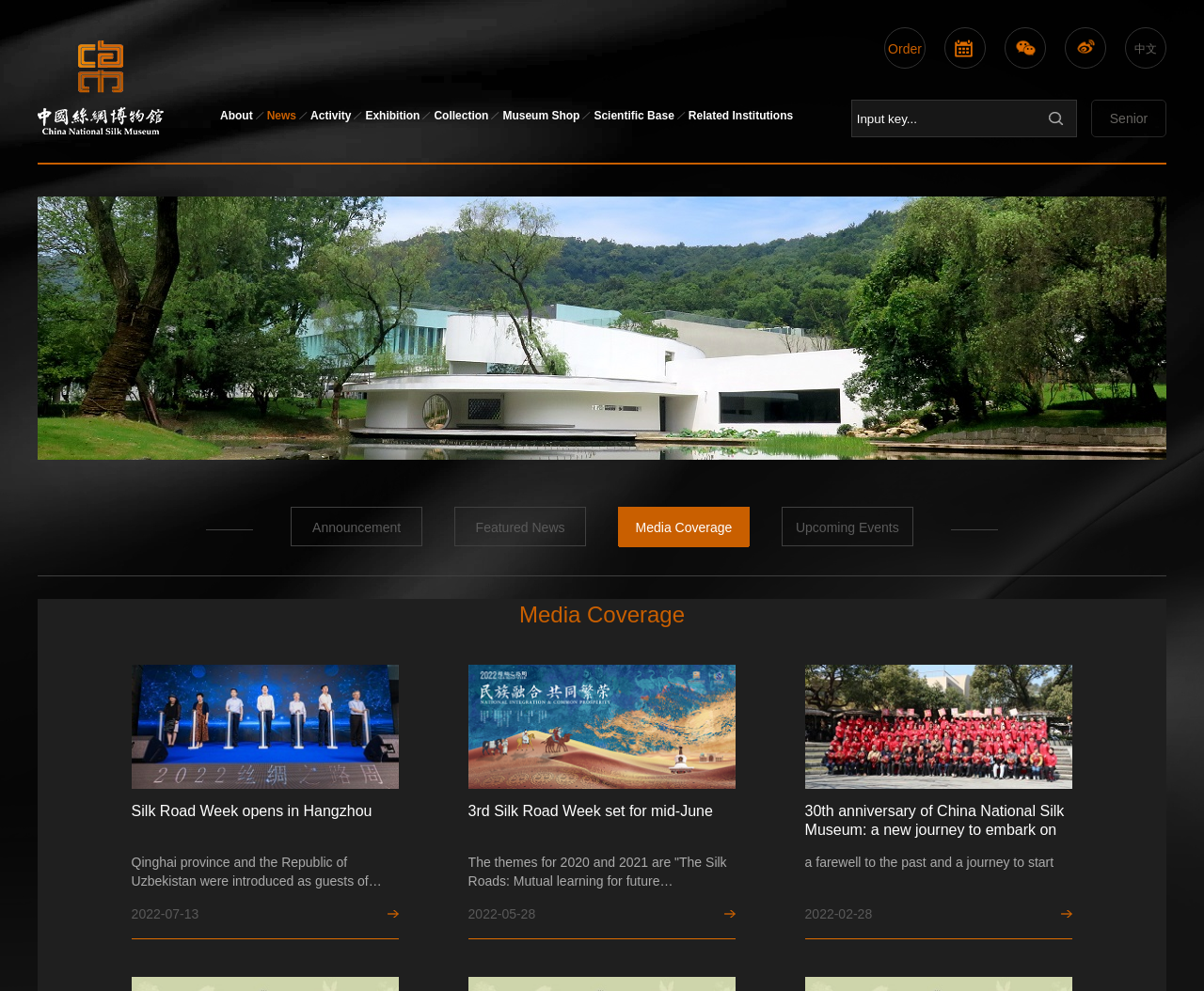Please provide the bounding box coordinates for the element that needs to be clicked to perform the following instruction: "Click on 'Books through the post.'". The coordinates should be given as four float numbers between 0 and 1, i.e., [left, top, right, bottom].

None